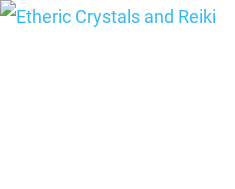What is the purpose of Reiki?
From the details in the image, answer the question comprehensively.

The caption states that Reiki is a practice widely used for healing and energy work, which implies that its primary purpose is to facilitate healing and balance one's energy.